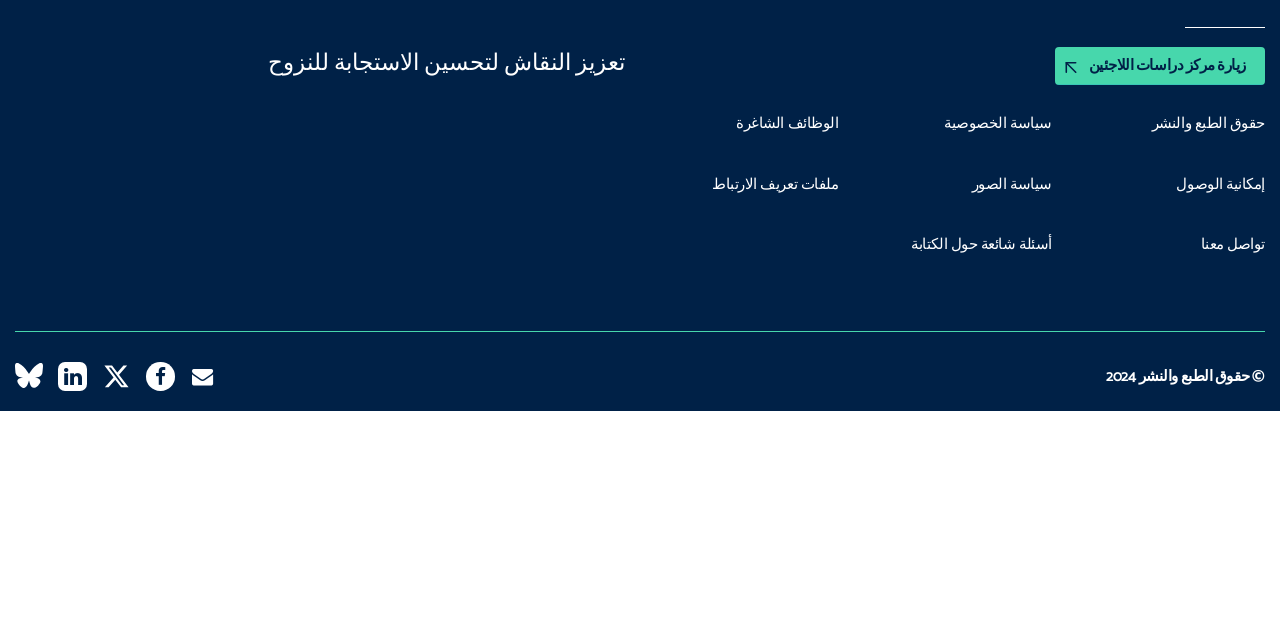Provide the bounding box coordinates, formatted as (top-left x, top-left y, bottom-right x, bottom-right y), with all values being floating point numbers between 0 and 1. Identify the bounding box of the UI element that matches the description: LinkedIn

[0.046, 0.566, 0.068, 0.611]